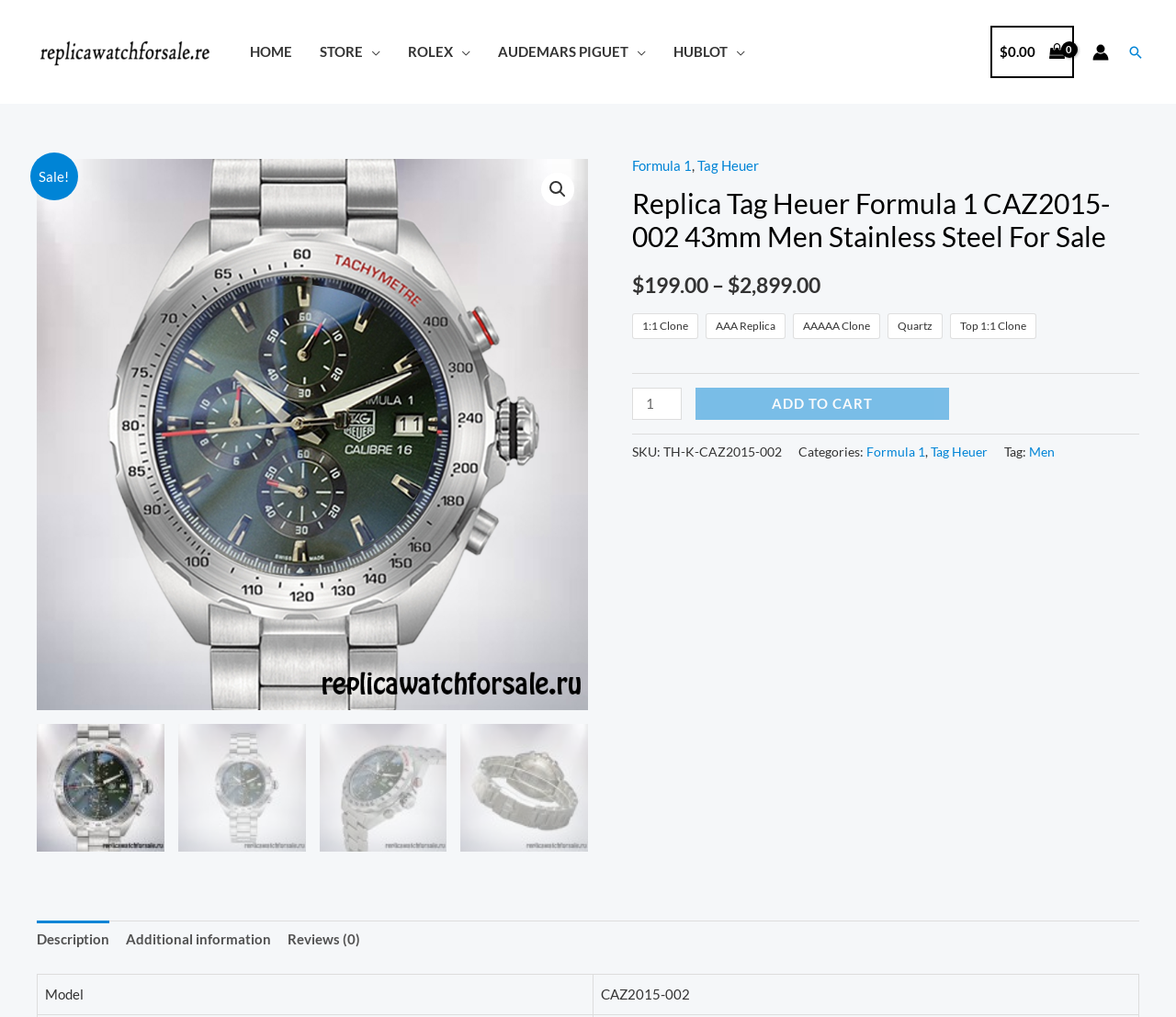Provide a single word or phrase answer to the question: 
What is the case thickness of the watch?

Around 14mm